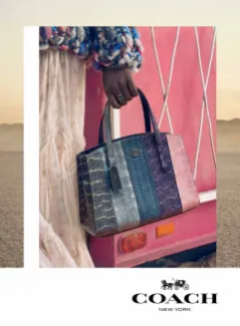What is the color of the vehicle in the background?
Refer to the image and respond with a one-word or short-phrase answer.

Pink